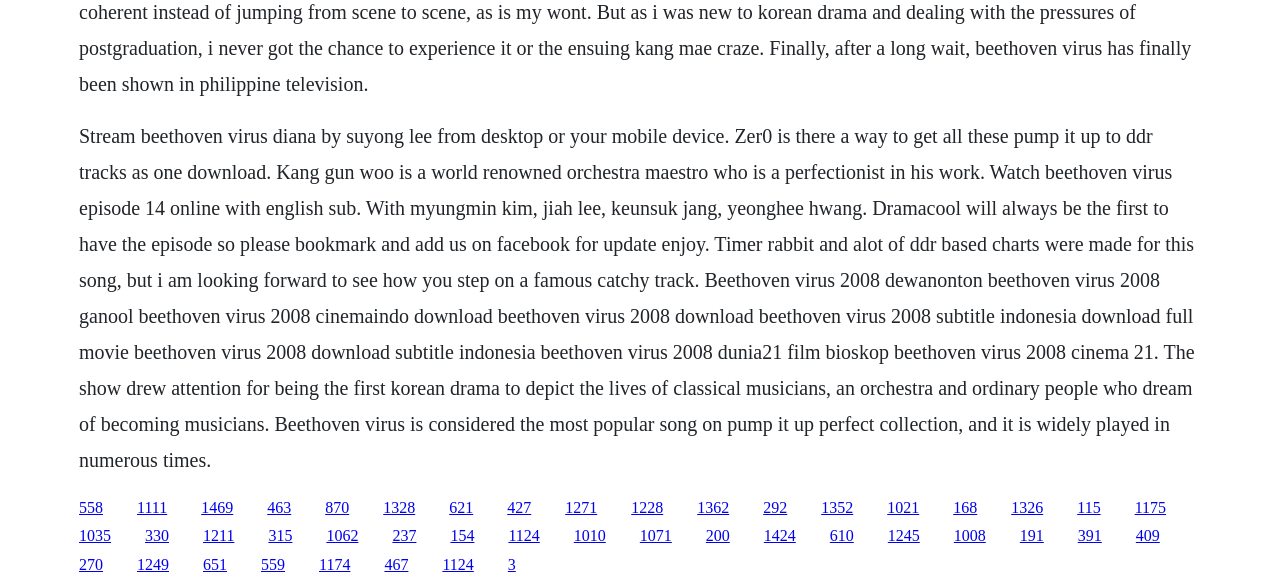Answer the question below with a single word or a brief phrase: 
What is the name of the song that is widely played in numerous times?

Beethoven Virus